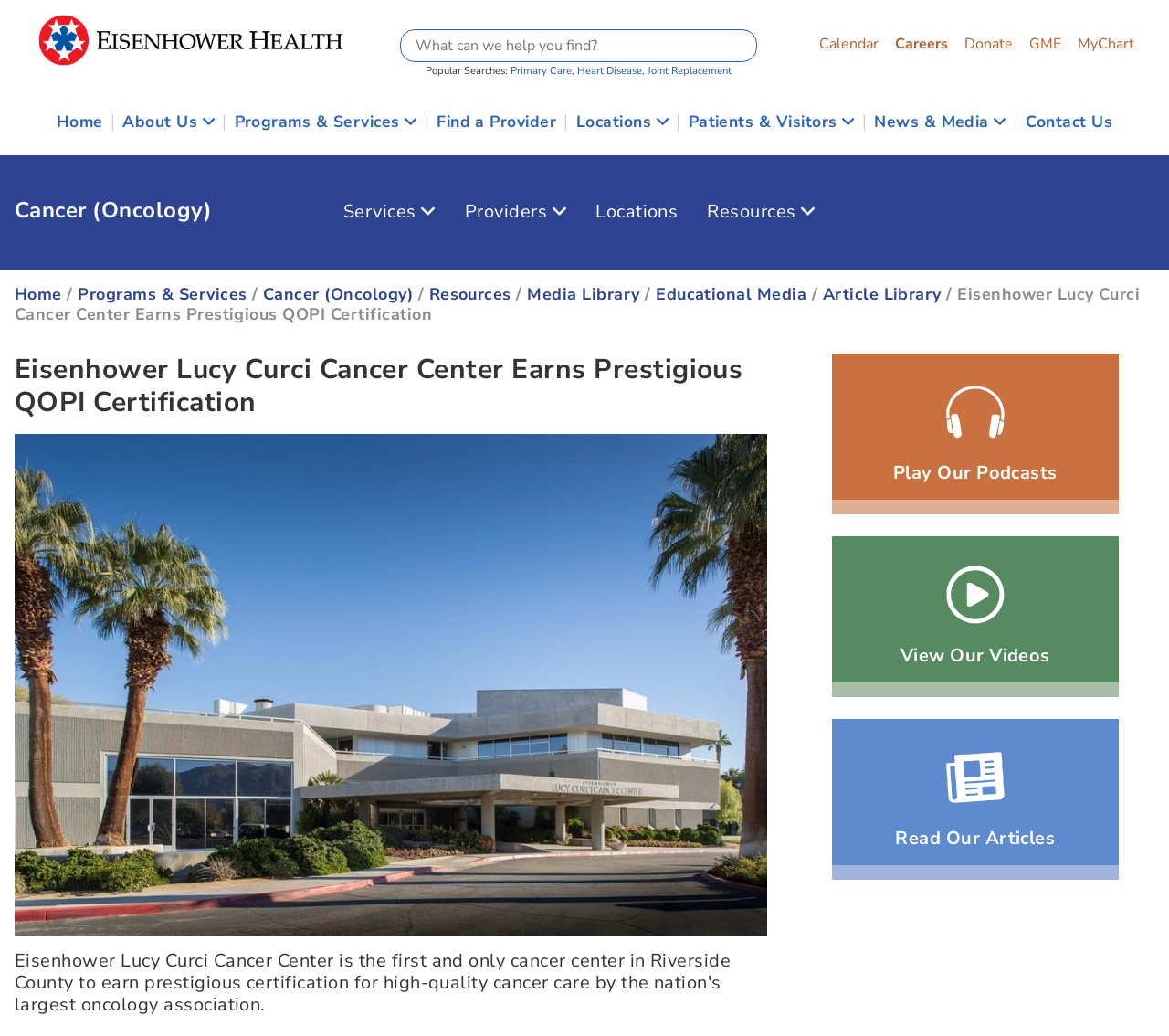Extract the primary header of the webpage and generate its text.

Eisenhower Lucy Curci Cancer Center Earns Prestigious QOPI Certification